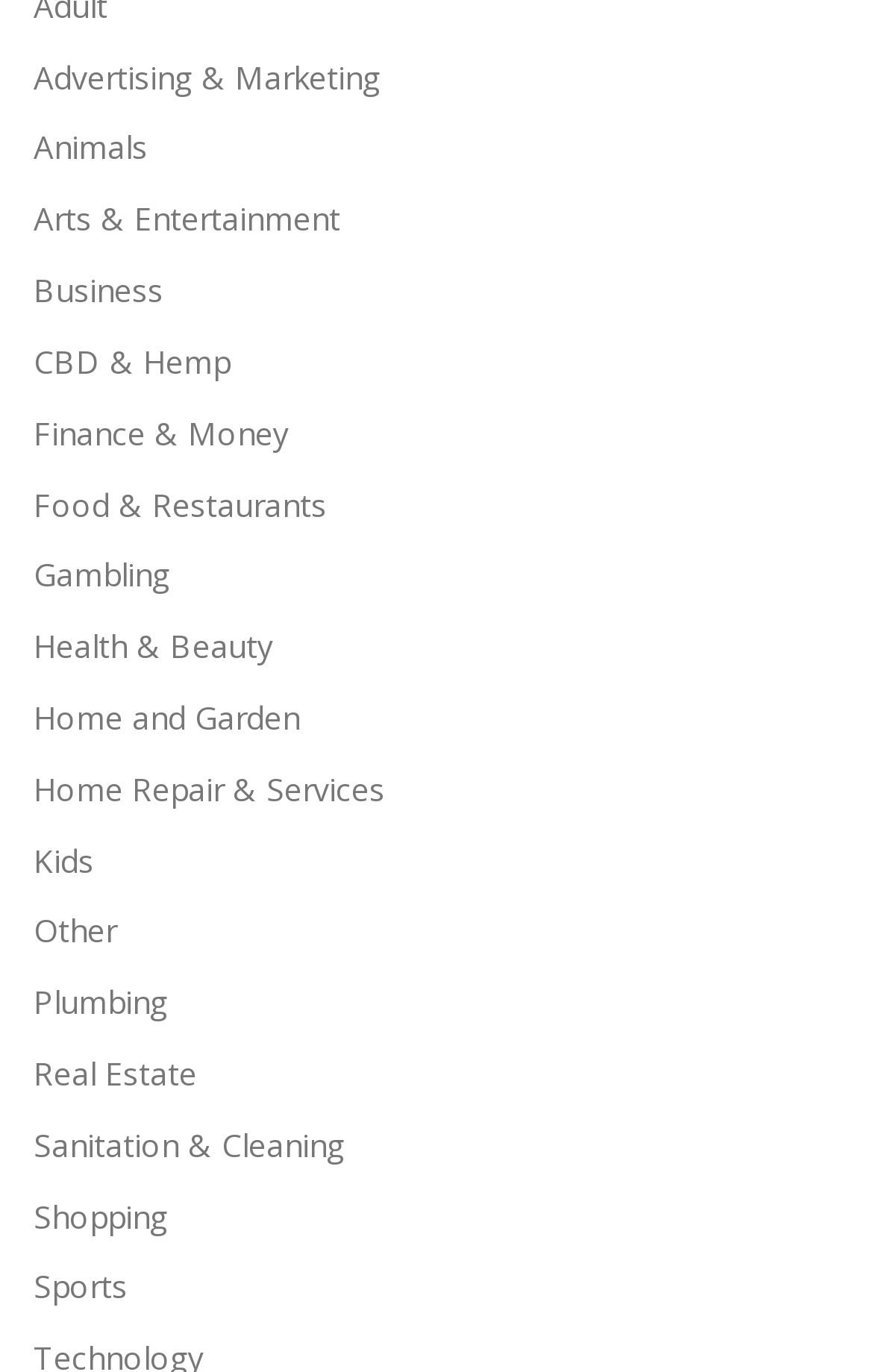Can you pinpoint the bounding box coordinates for the clickable element required for this instruction: "View Health & Beauty"? The coordinates should be four float numbers between 0 and 1, i.e., [left, top, right, bottom].

[0.038, 0.455, 0.313, 0.486]